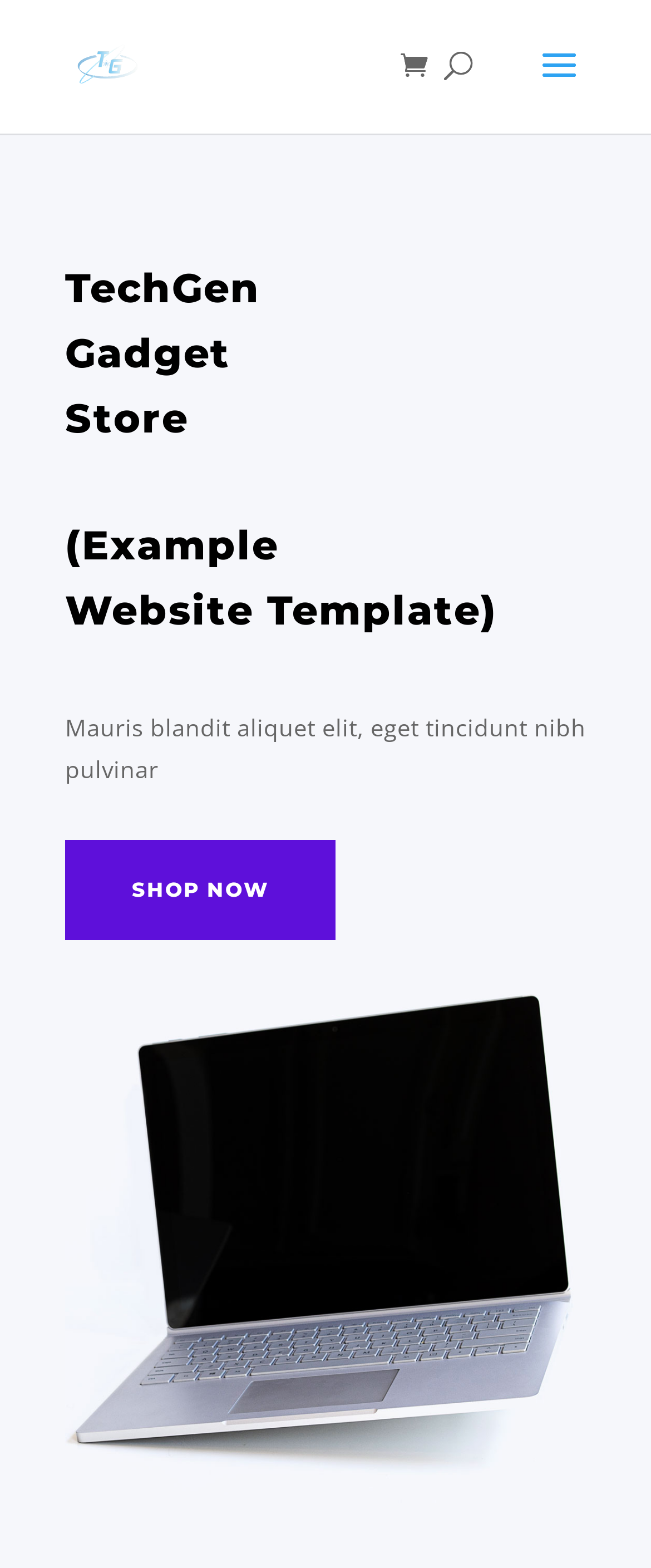Determine the bounding box coordinates in the format (top-left x, top-left y, bottom-right x, bottom-right y). Ensure all values are floating point numbers between 0 and 1. Identify the bounding box of the UI element described by: alt="techgenstore.com"

[0.11, 0.031, 0.221, 0.051]